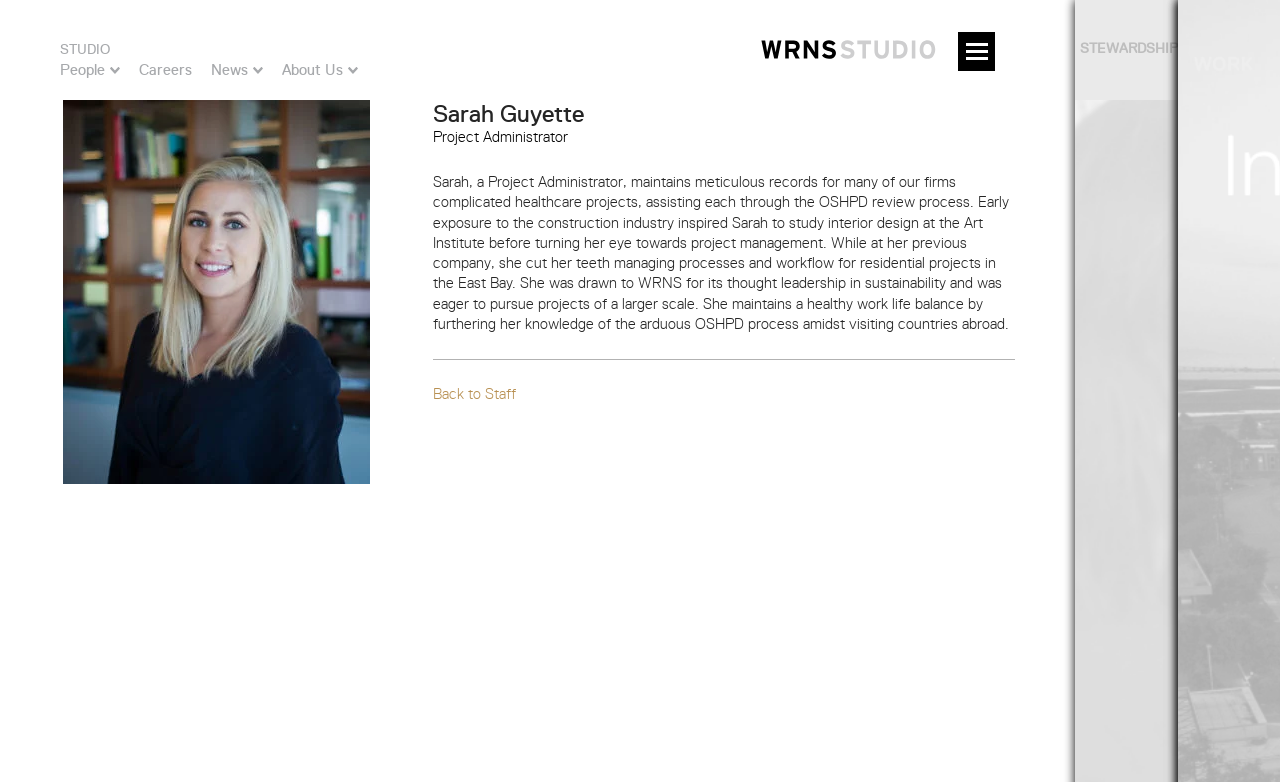Calculate the bounding box coordinates of the UI element given the description: "WRNS Studio".

[0.488, 0.056, 0.704, 0.127]